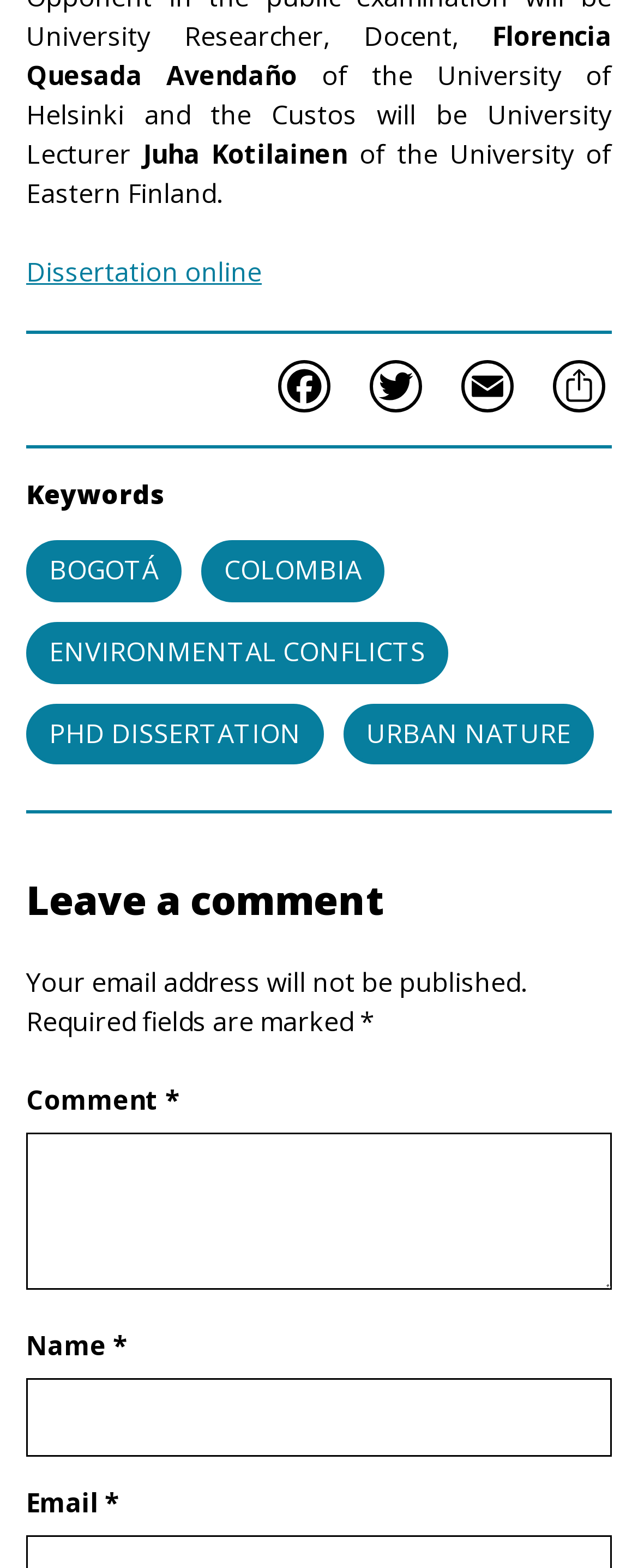With reference to the image, please provide a detailed answer to the following question: Who is the author of the dissertation?

The author of the dissertation is mentioned at the top of the webpage, where it says 'Florencia Quesada Avendaño' followed by the description of her position.